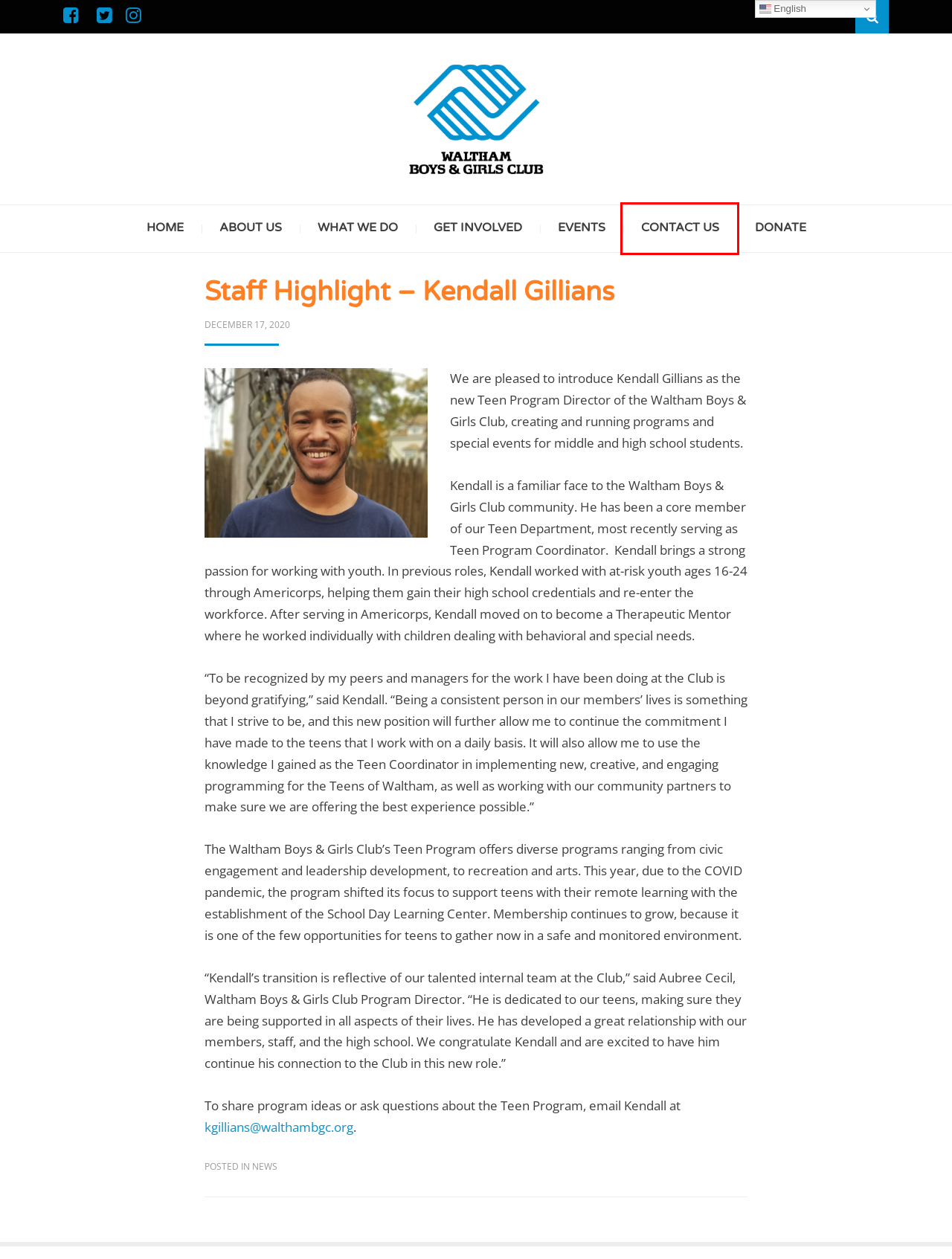Observe the webpage screenshot and focus on the red bounding box surrounding a UI element. Choose the most appropriate webpage description that corresponds to the new webpage after clicking the element in the bounding box. Here are the candidates:
A. Ways To Give - Waltham Boys and Girls Club
B. About Us - Waltham Boys and Girls Club
C. Donate Today - Waltham Boys and Girls Club
D. Contact Us - Waltham Boys and Girls Club
E. What We Do - Waltham Boys and Girls Club
F. News Archives - Waltham Boys and Girls Club
G. Home - Waltham Boys and Girls Club
H. Upcoming Events - Waltham Boys and Girls Club

D